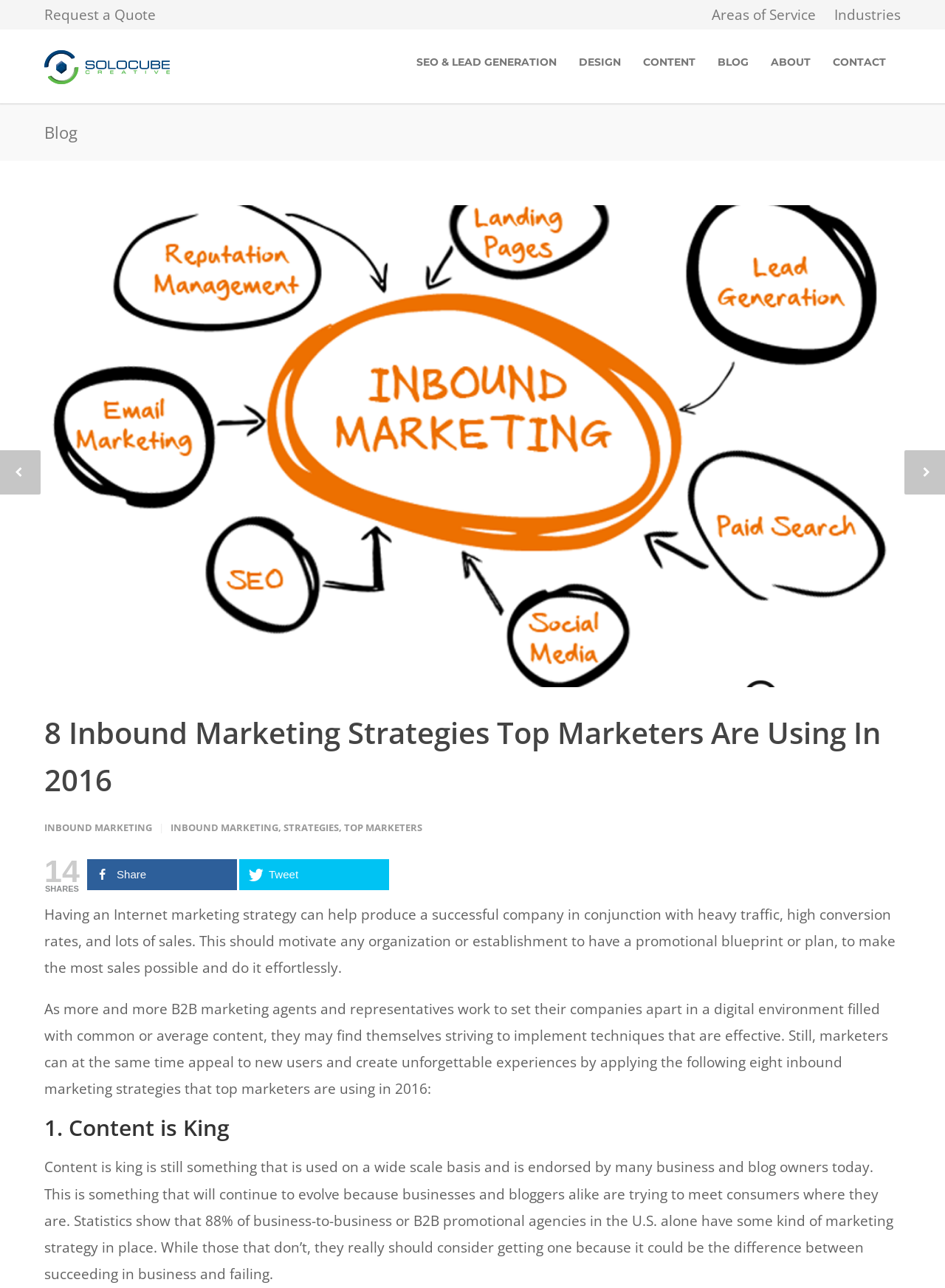Can you find the bounding box coordinates for the element to click on to achieve the instruction: "Request a quote"?

[0.047, 0.004, 0.165, 0.019]